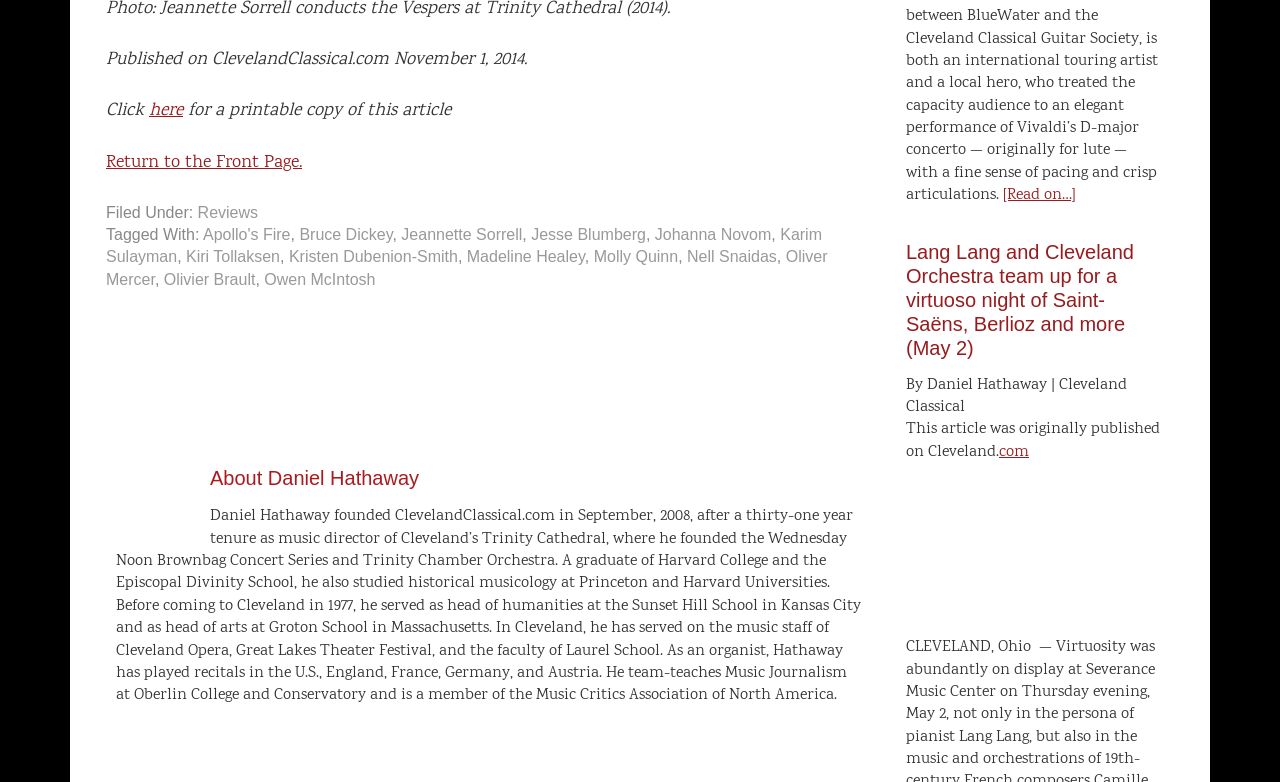Please locate the UI element described by "Oliver Mercer" and provide its bounding box coordinates.

[0.083, 0.318, 0.647, 0.368]